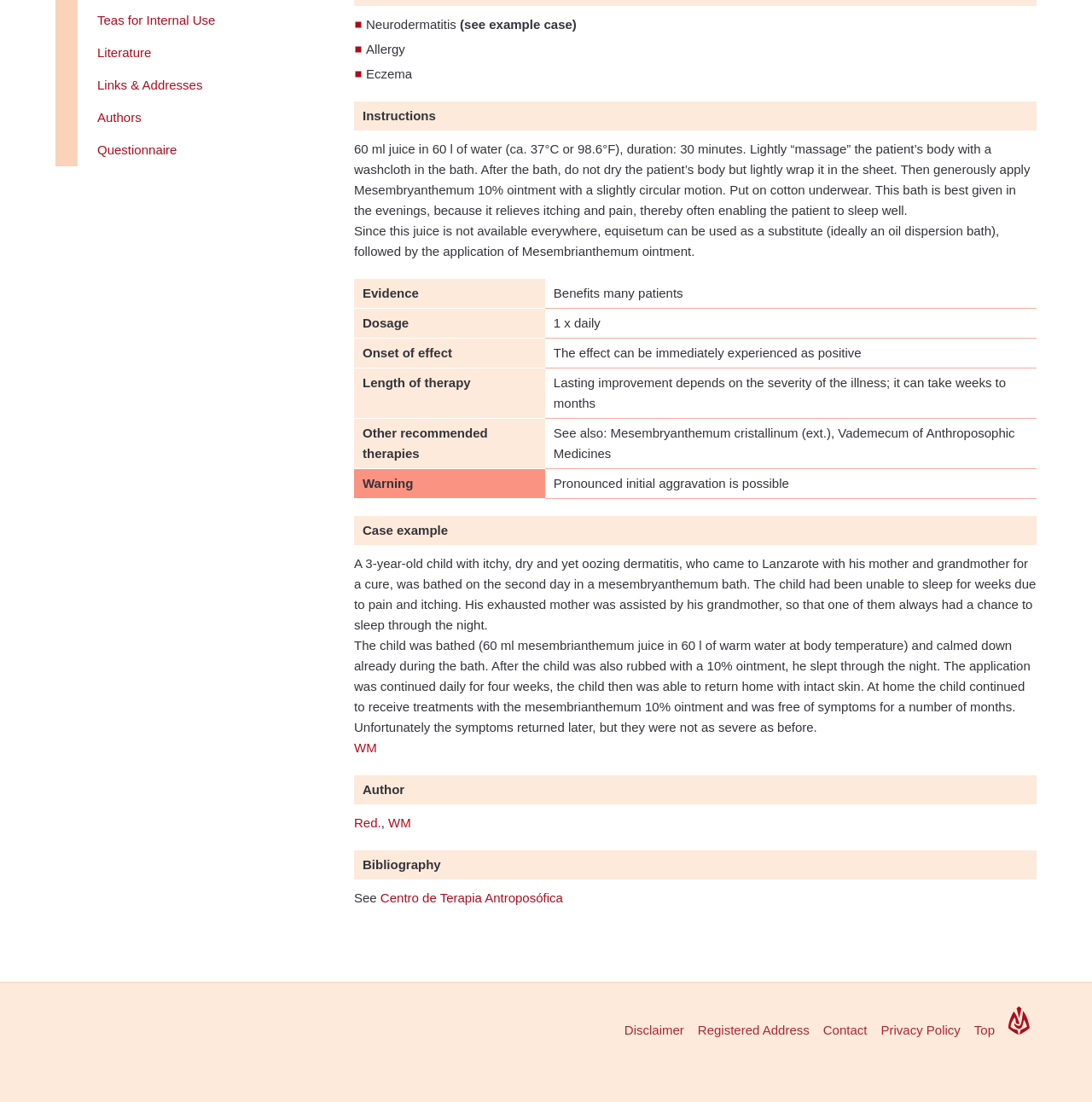Provide the bounding box coordinates of the UI element this sentence describes: "Links & Addresses".

[0.071, 0.063, 0.301, 0.092]